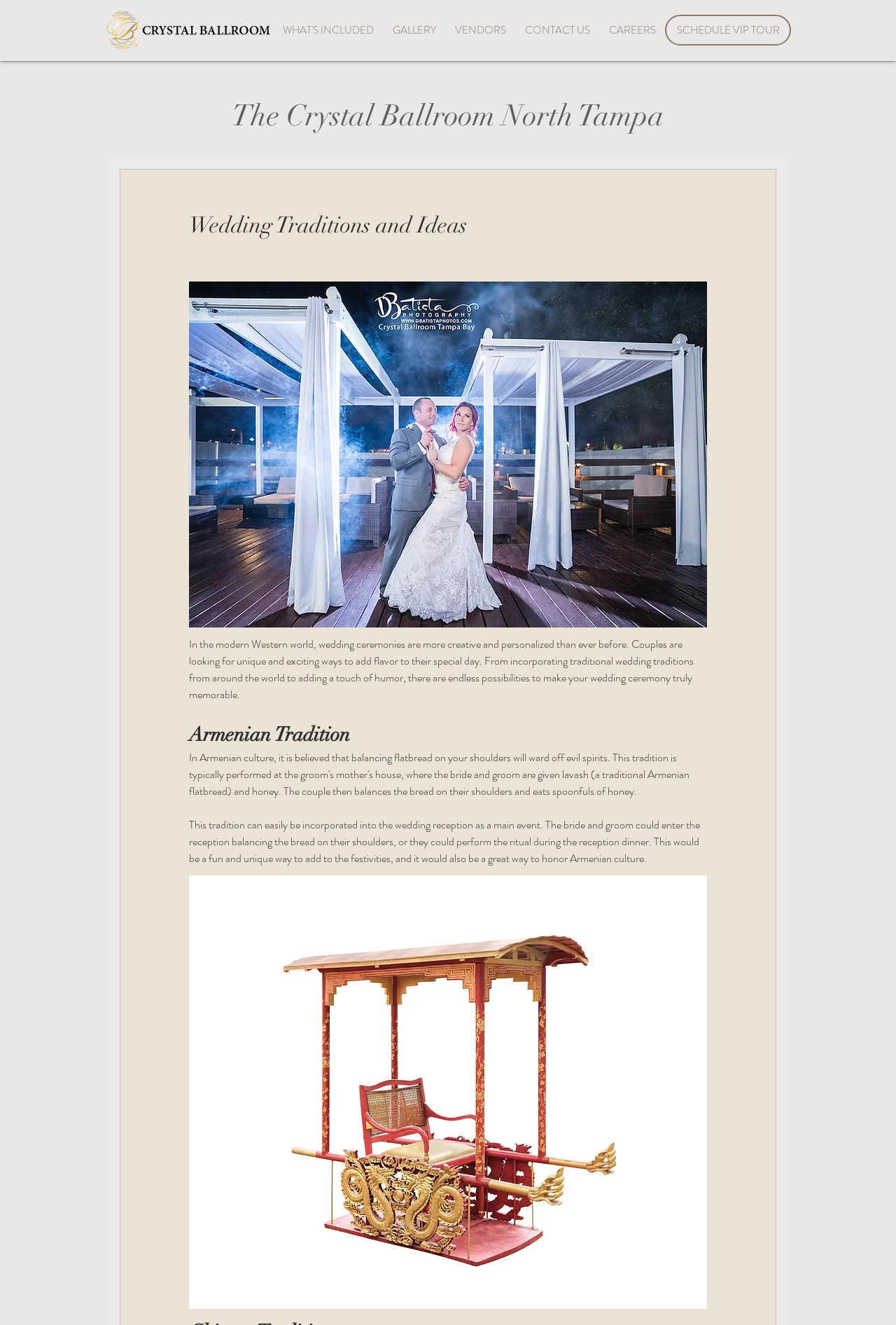Please identify the primary heading of the webpage and give its text content.

The Crystal Ballroom North Tampa